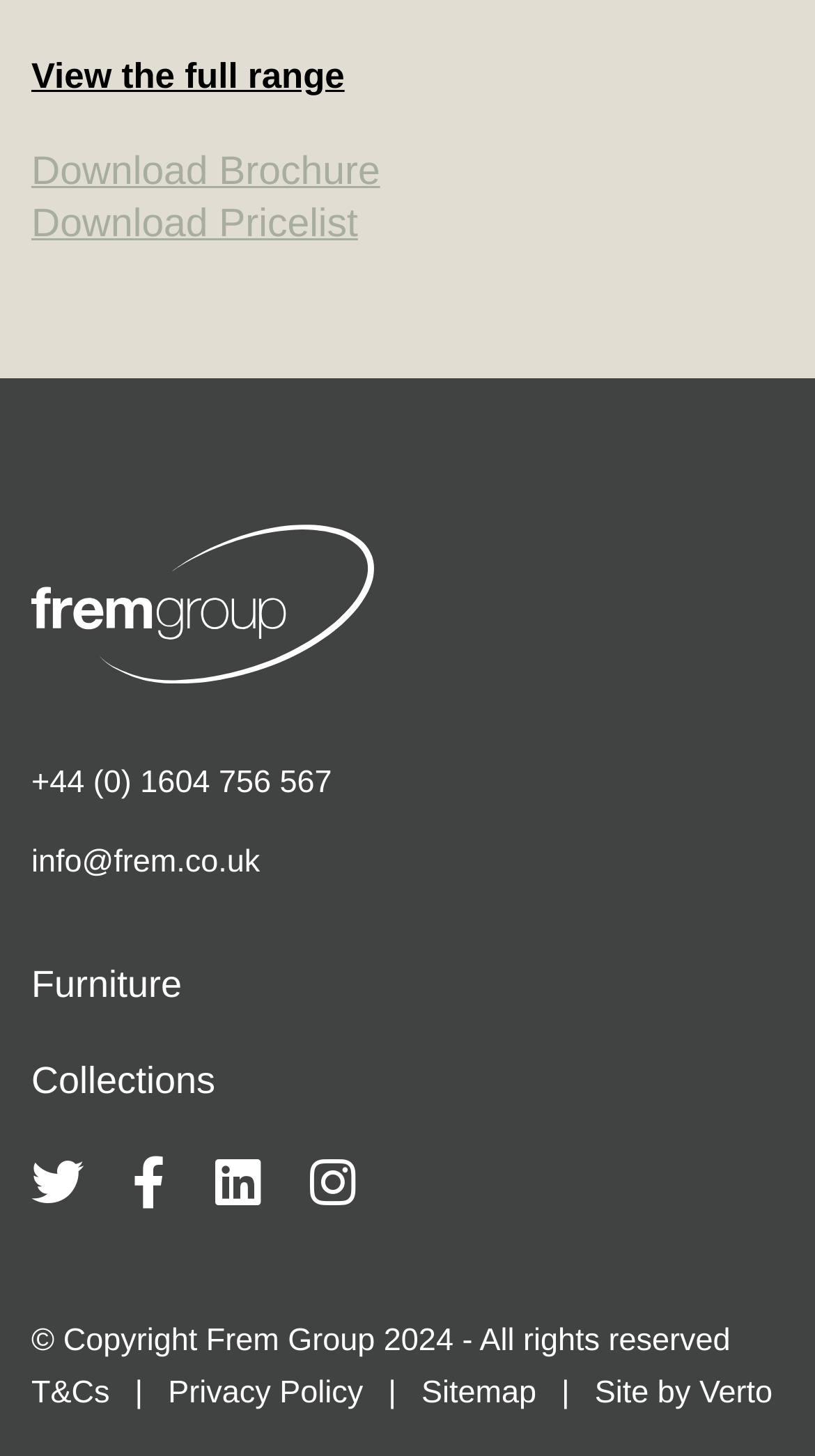Calculate the bounding box coordinates for the UI element based on the following description: "Download Pricelist". Ensure the coordinates are four float numbers between 0 and 1, i.e., [left, top, right, bottom].

[0.038, 0.139, 0.439, 0.169]